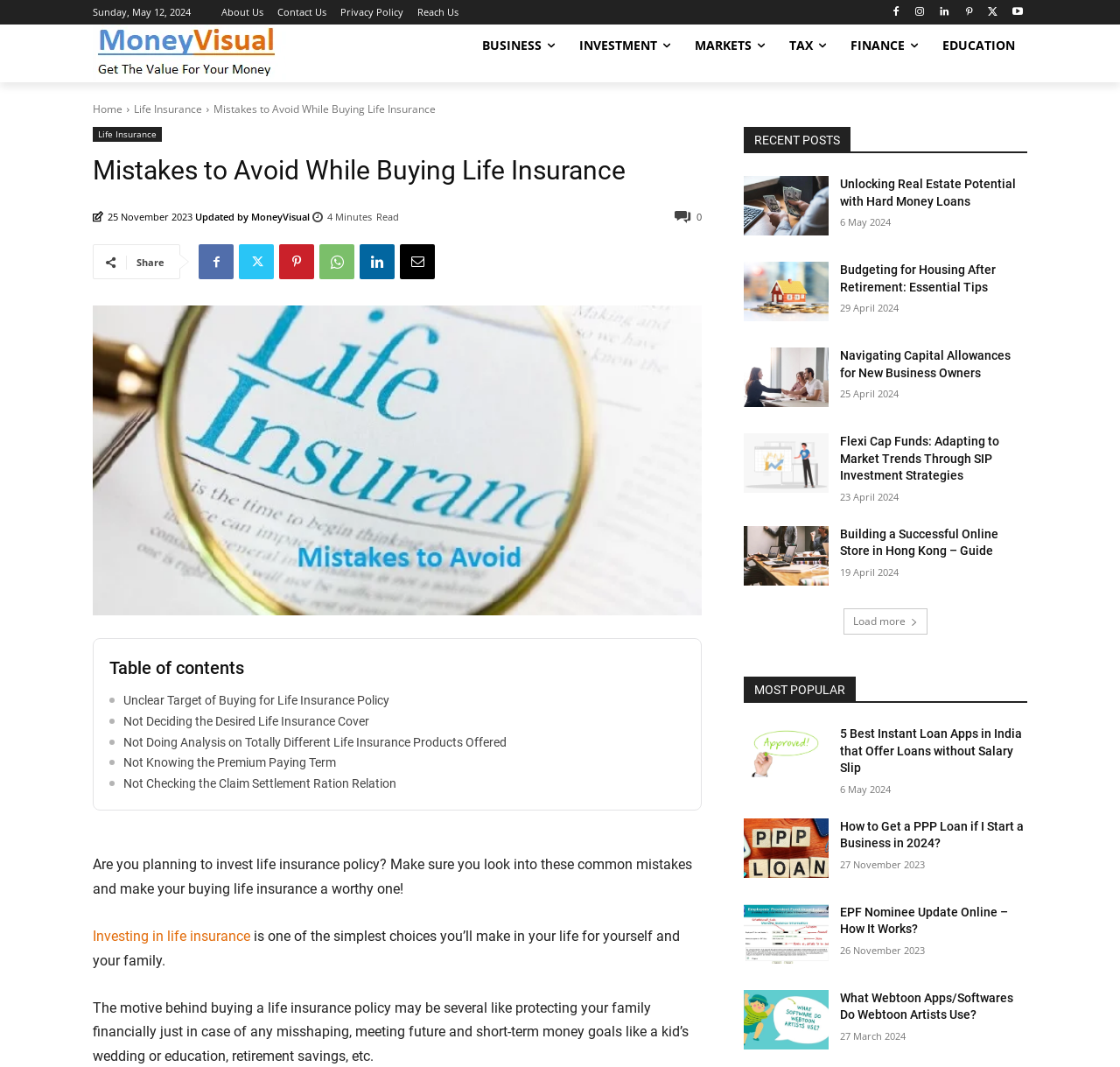Locate the bounding box coordinates of the region to be clicked to comply with the following instruction: "Read the article 'Mistakes to Avoid While Buying Life Insurance'". The coordinates must be four float numbers between 0 and 1, in the form [left, top, right, bottom].

[0.083, 0.145, 0.559, 0.175]